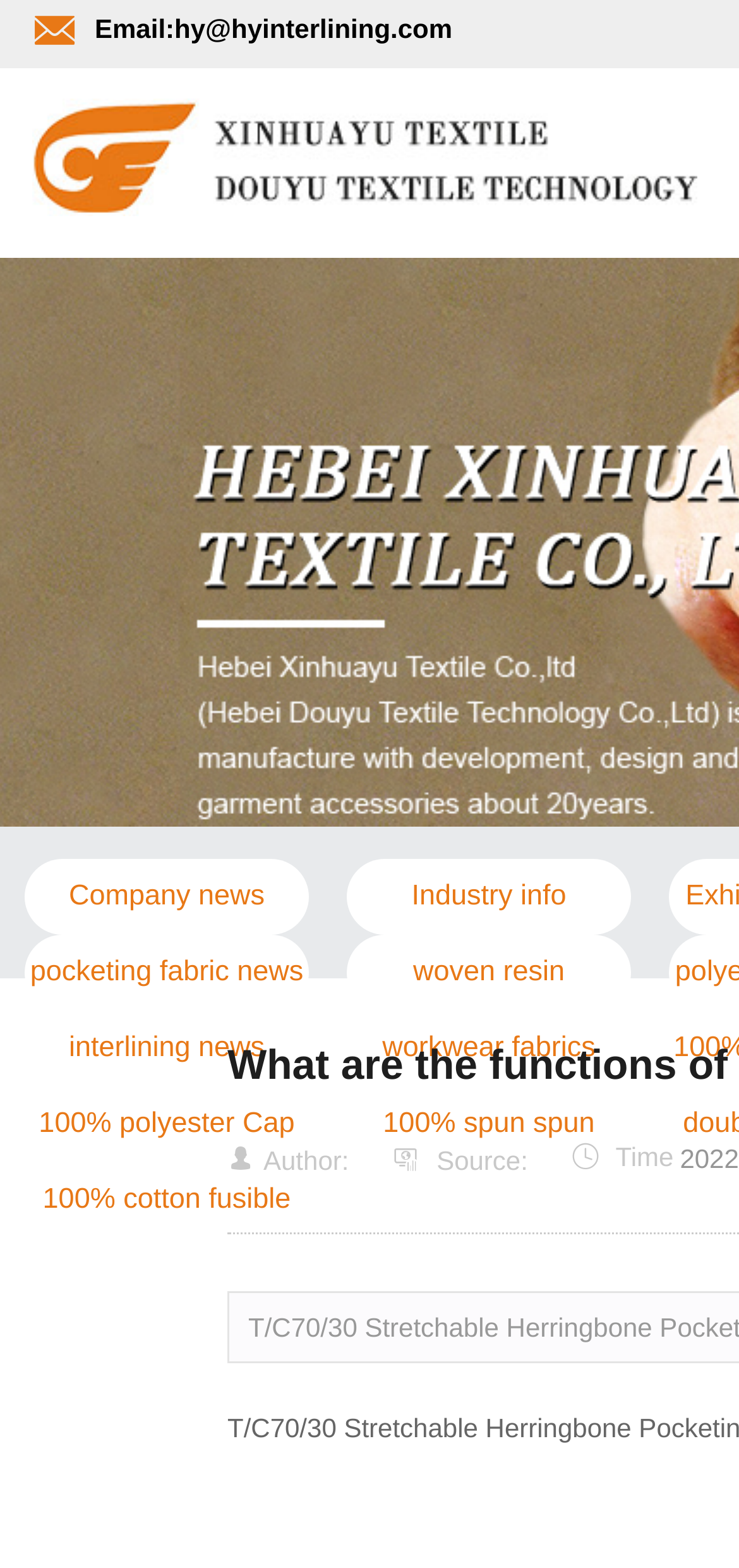Determine the bounding box coordinates of the target area to click to execute the following instruction: "Check the company news."

[0.093, 0.561, 0.358, 0.582]